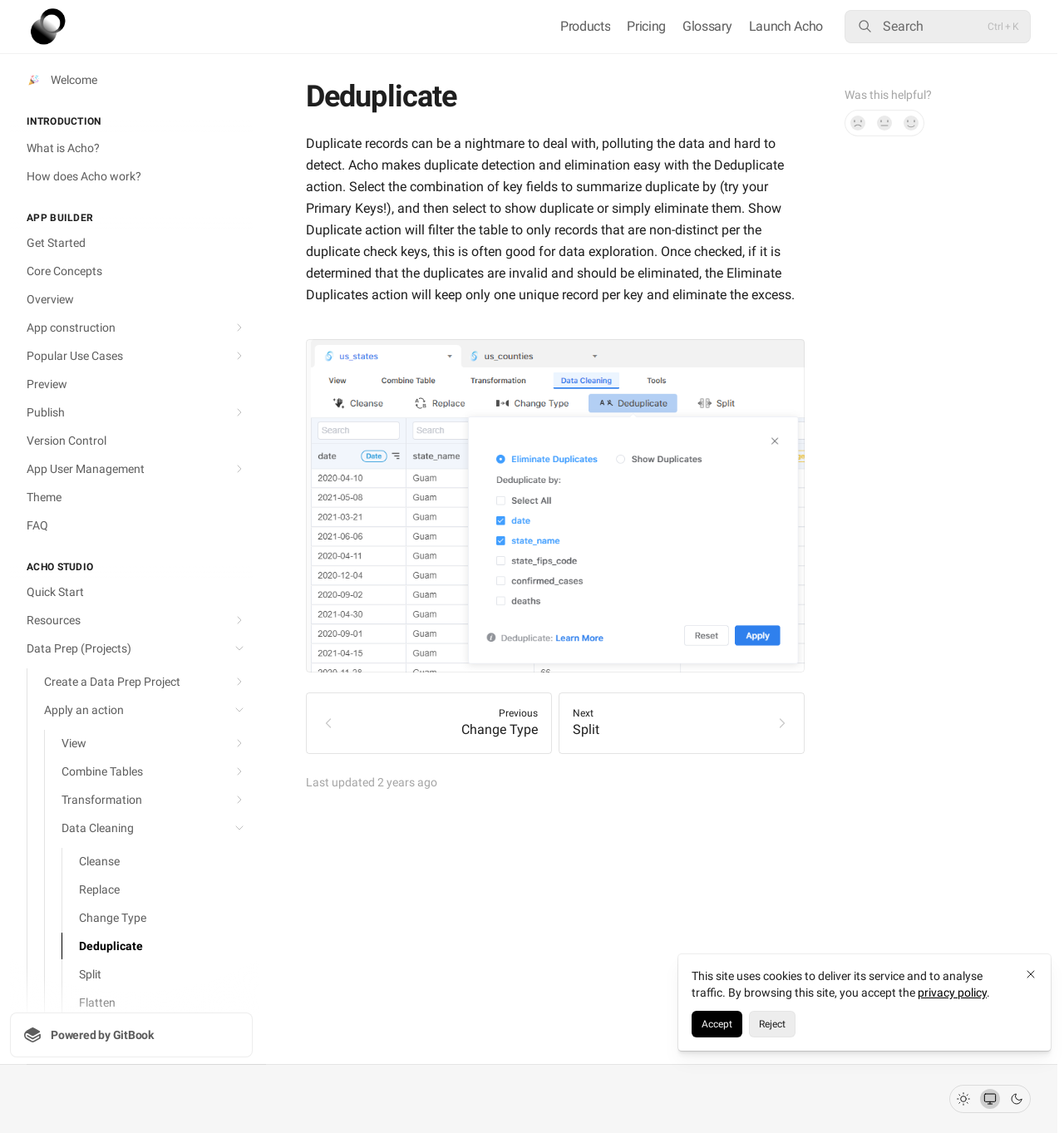Locate the bounding box coordinates of the area that needs to be clicked to fulfill the following instruction: "Click the 'Get Started' link". The coordinates should be in the format of four float numbers between 0 and 1, namely [left, top, right, bottom].

[0.009, 0.202, 0.238, 0.226]